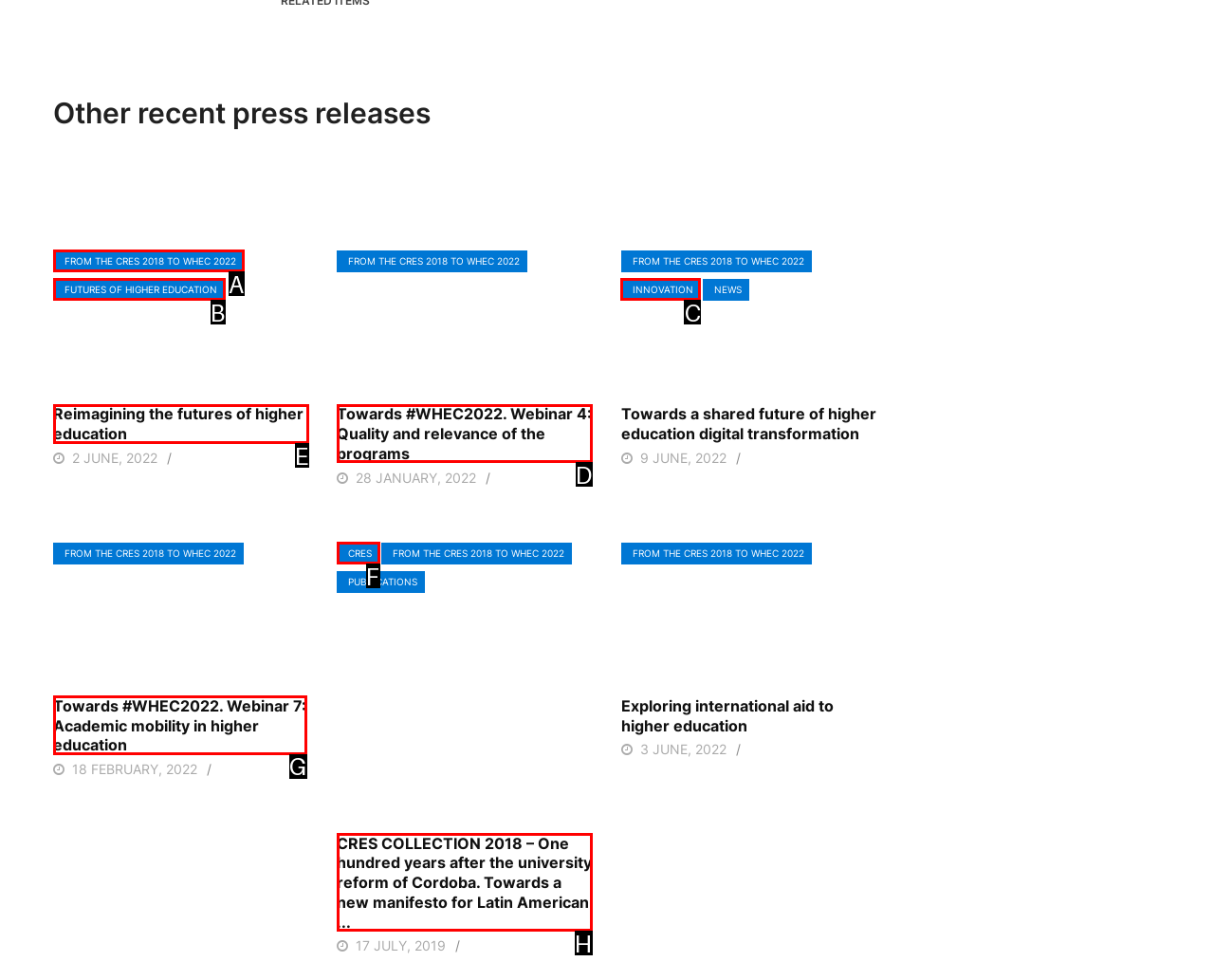Indicate which red-bounded element should be clicked to perform the task: Read 'Reimagining the futures of higher education' Answer with the letter of the correct option.

E